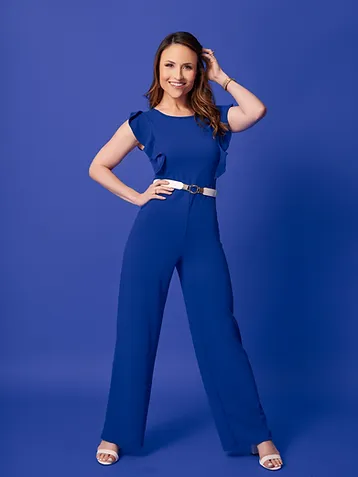Refer to the image and offer a detailed explanation in response to the question: What is the background color of the portrait?

According to the caption, the backdrop of the portrait is a rich blue, which complements Lisa's outfit and adds a lively energy to the image.